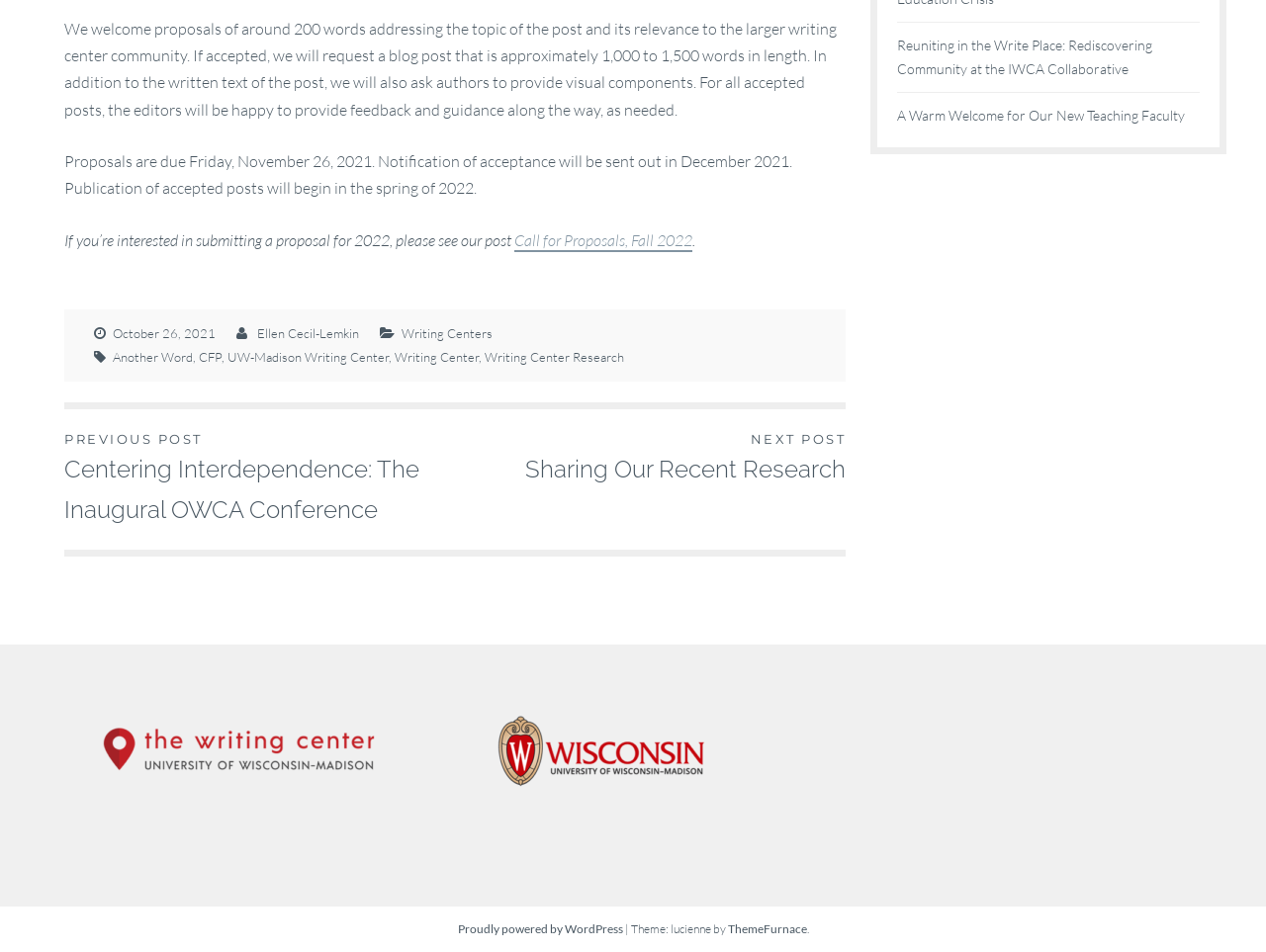What is the word count of the blog post?
Look at the image and respond with a single word or a short phrase.

1,000 to 1,500 words